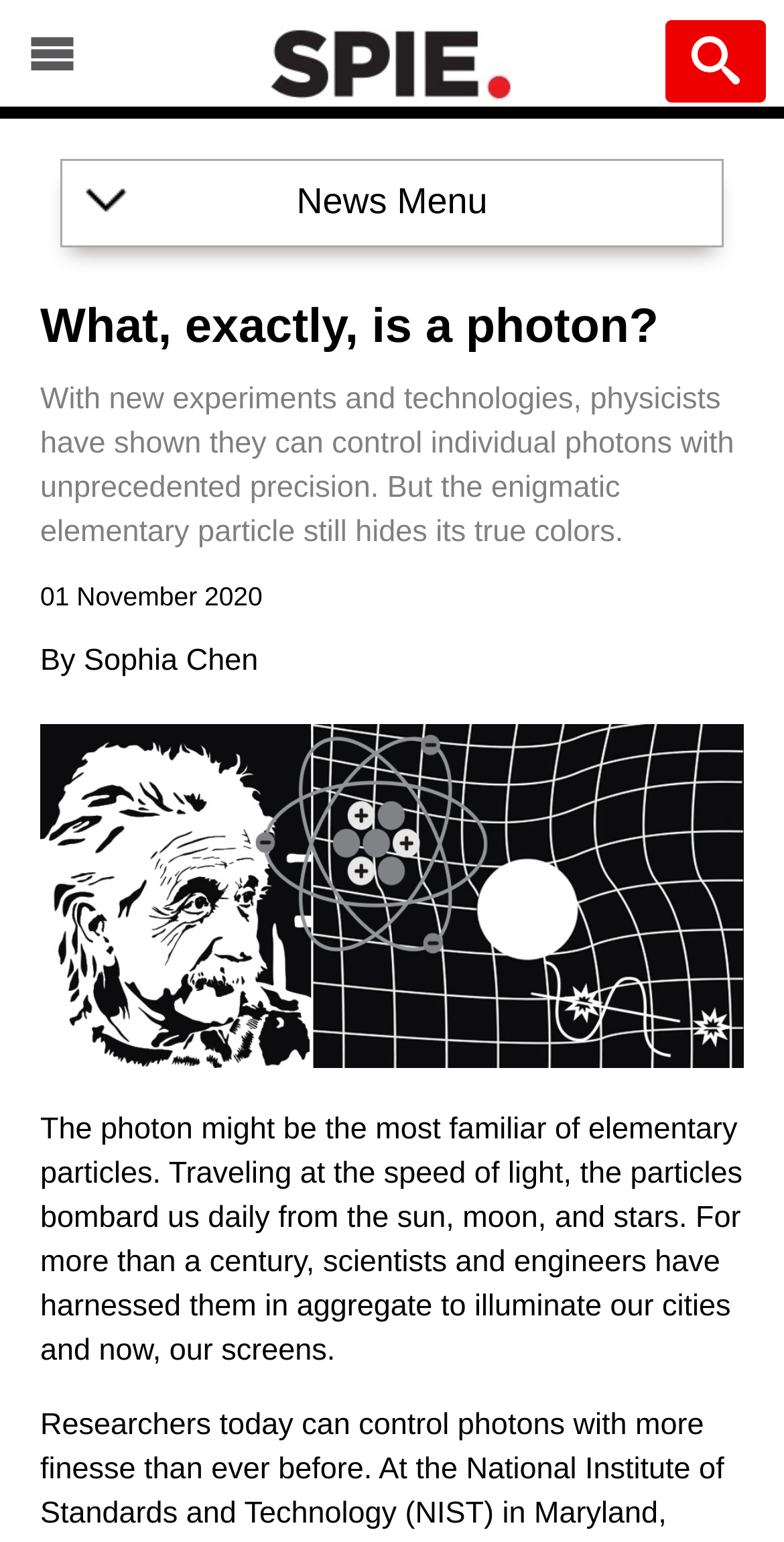Please determine the bounding box coordinates of the element to click in order to execute the following instruction: "go back to homepage". The coordinates should be four float numbers between 0 and 1, specified as [left, top, right, bottom].

[0.346, 0.0, 0.654, 0.069]